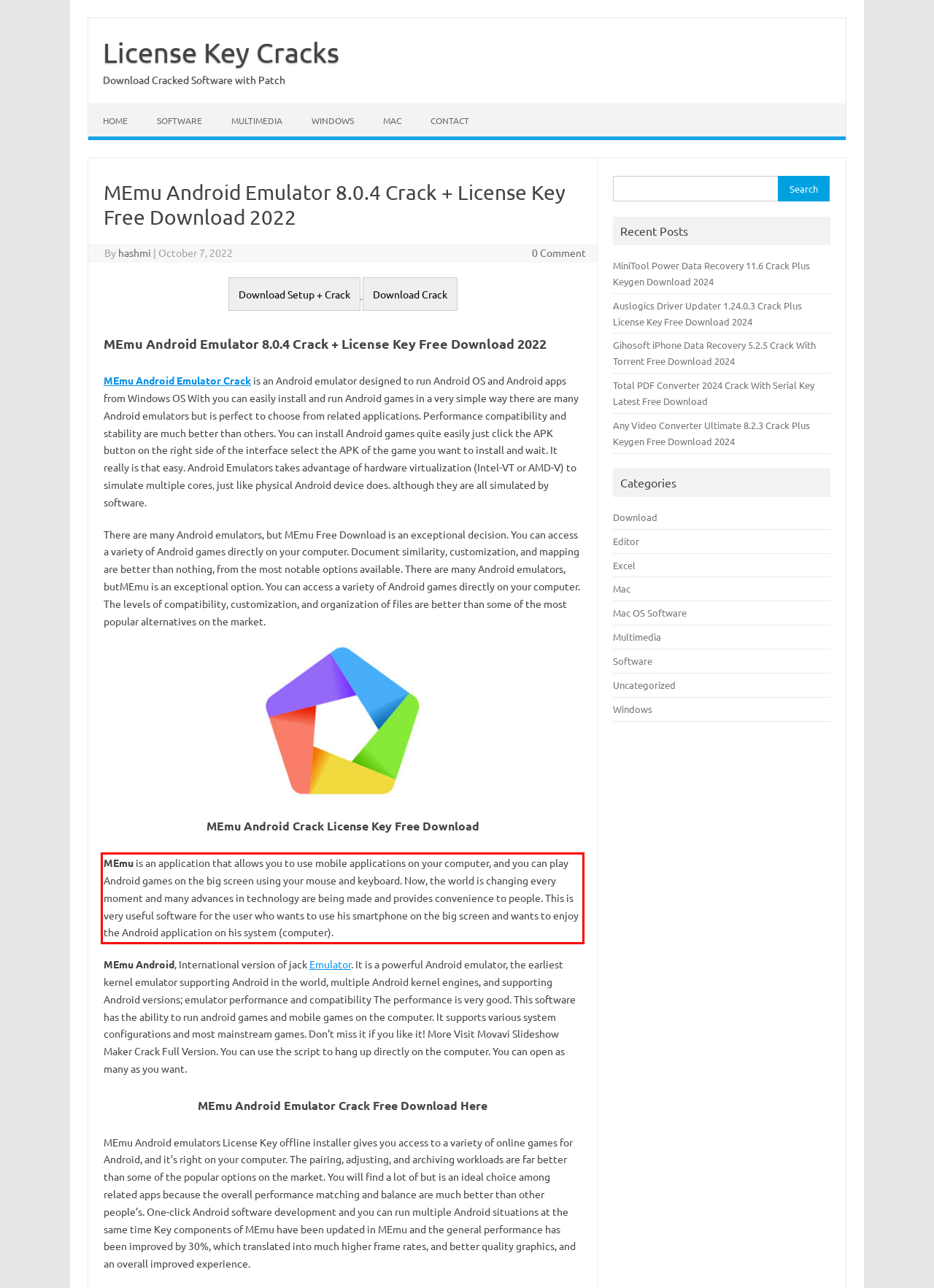Review the screenshot of the webpage and recognize the text inside the red rectangle bounding box. Provide the extracted text content.

MEmu is an application that allows you to use mobile applications on your computer, and you can play Android games on the big screen using your mouse and keyboard. Now, the world is changing every moment and many advances in technology are being made and provides convenience to people. This is very useful software for the user who wants to use his smartphone on the big screen and wants to enjoy the Android application on his system (computer).